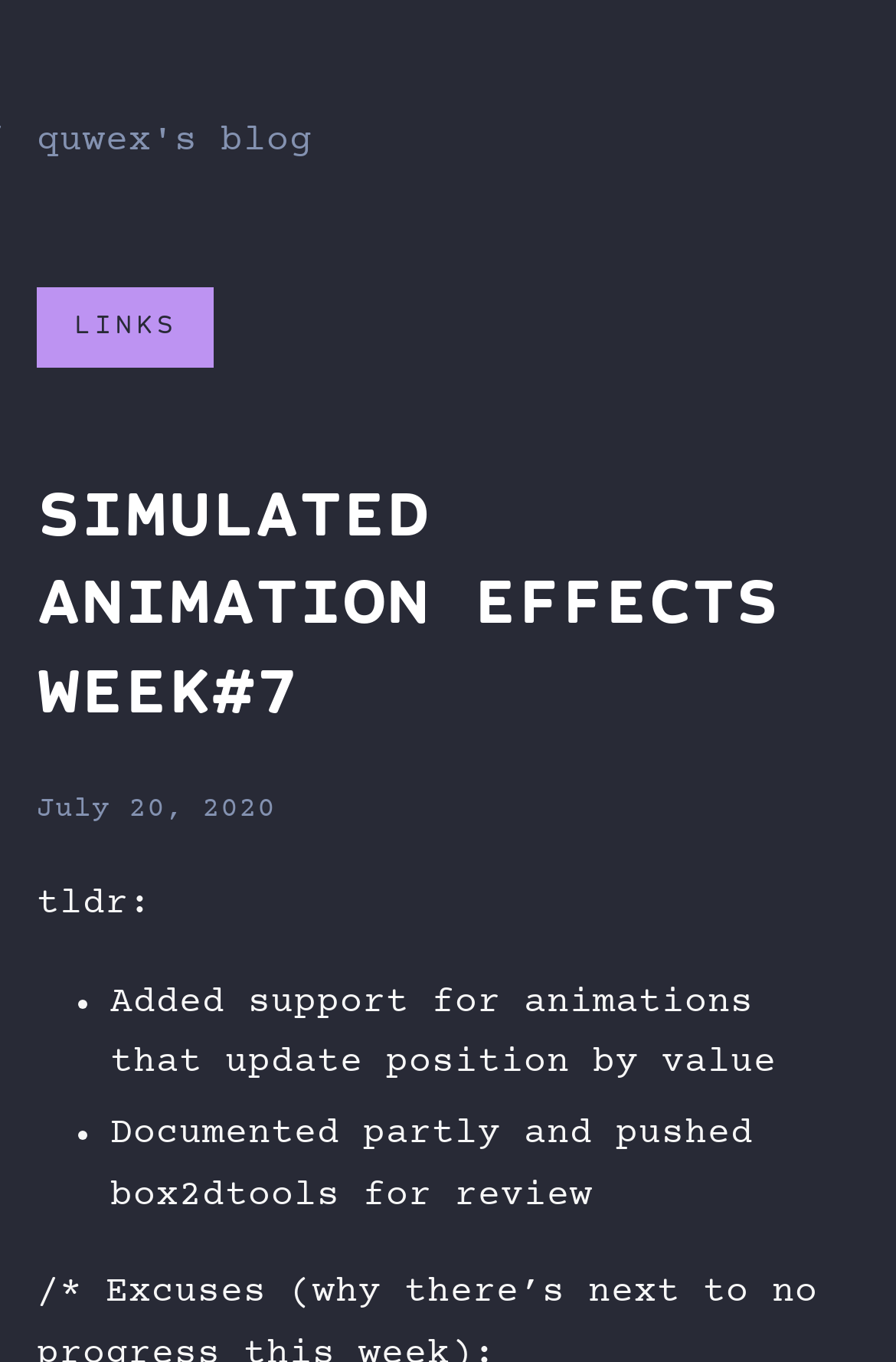How many links are there in the top navigation menu?
Identify the answer in the screenshot and reply with a single word or phrase.

1